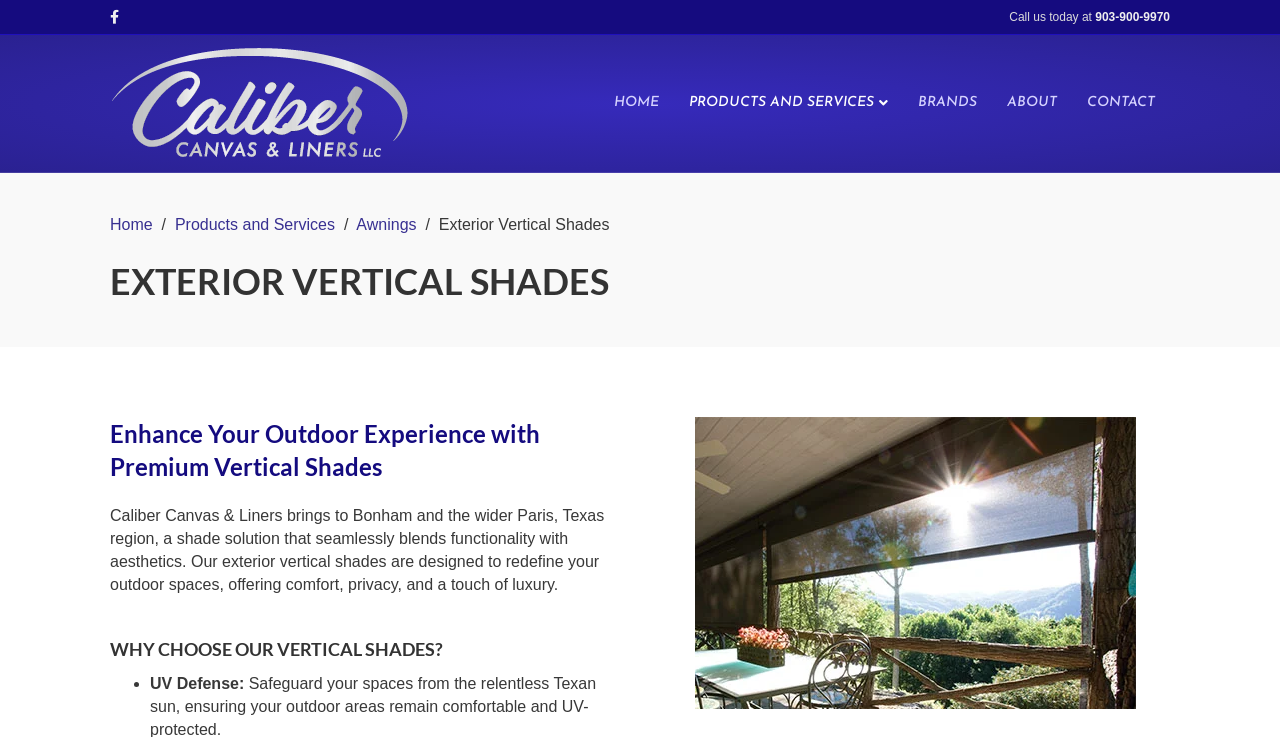Please identify the bounding box coordinates of the element's region that should be clicked to execute the following instruction: "Call the phone number". The bounding box coordinates must be four float numbers between 0 and 1, i.e., [left, top, right, bottom].

[0.856, 0.014, 0.914, 0.033]